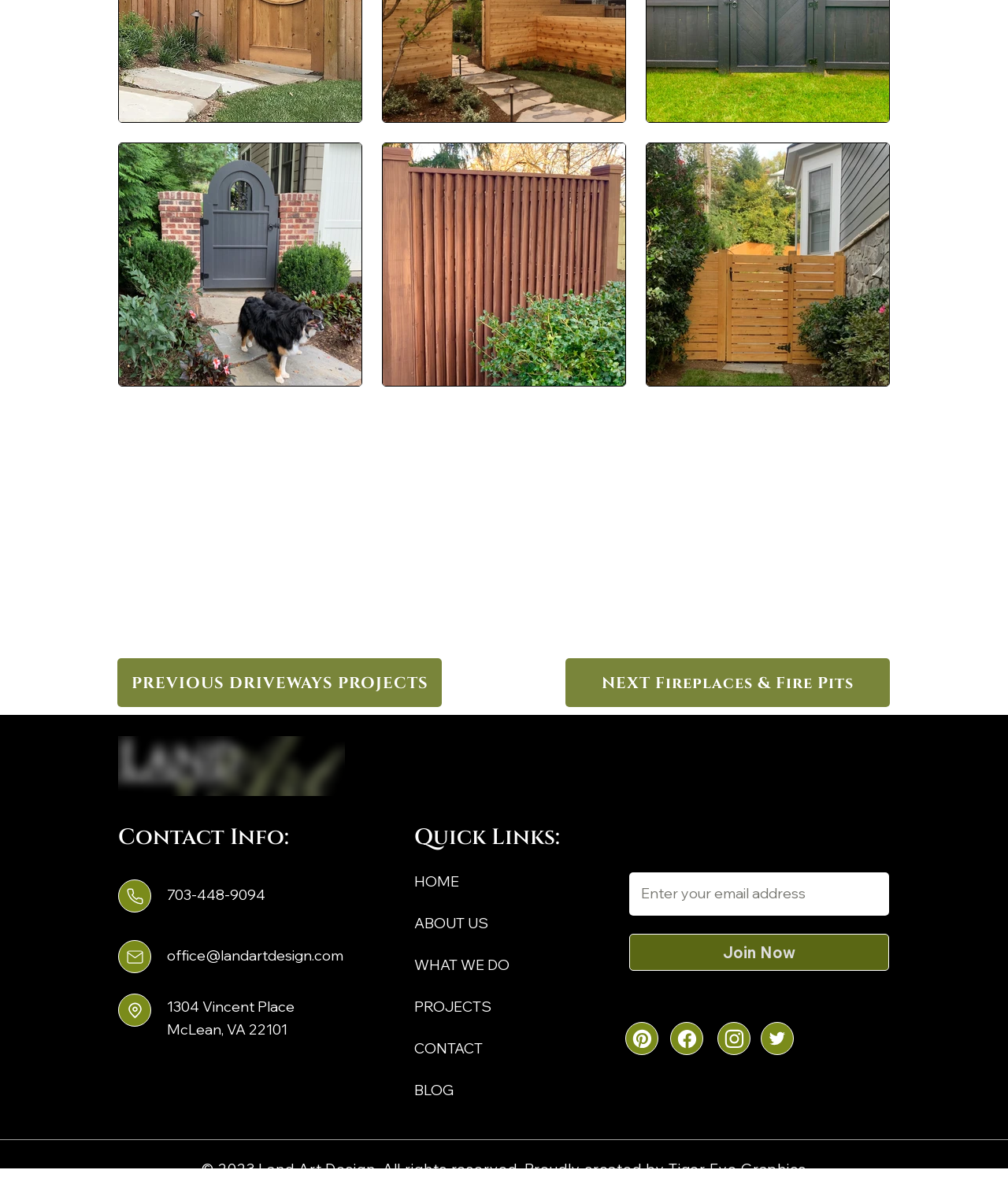Please provide a comprehensive answer to the question based on the screenshot: What is the phone number for contact?

I found the phone number under the 'Contact Info:' heading, which is '703-448-9094'.